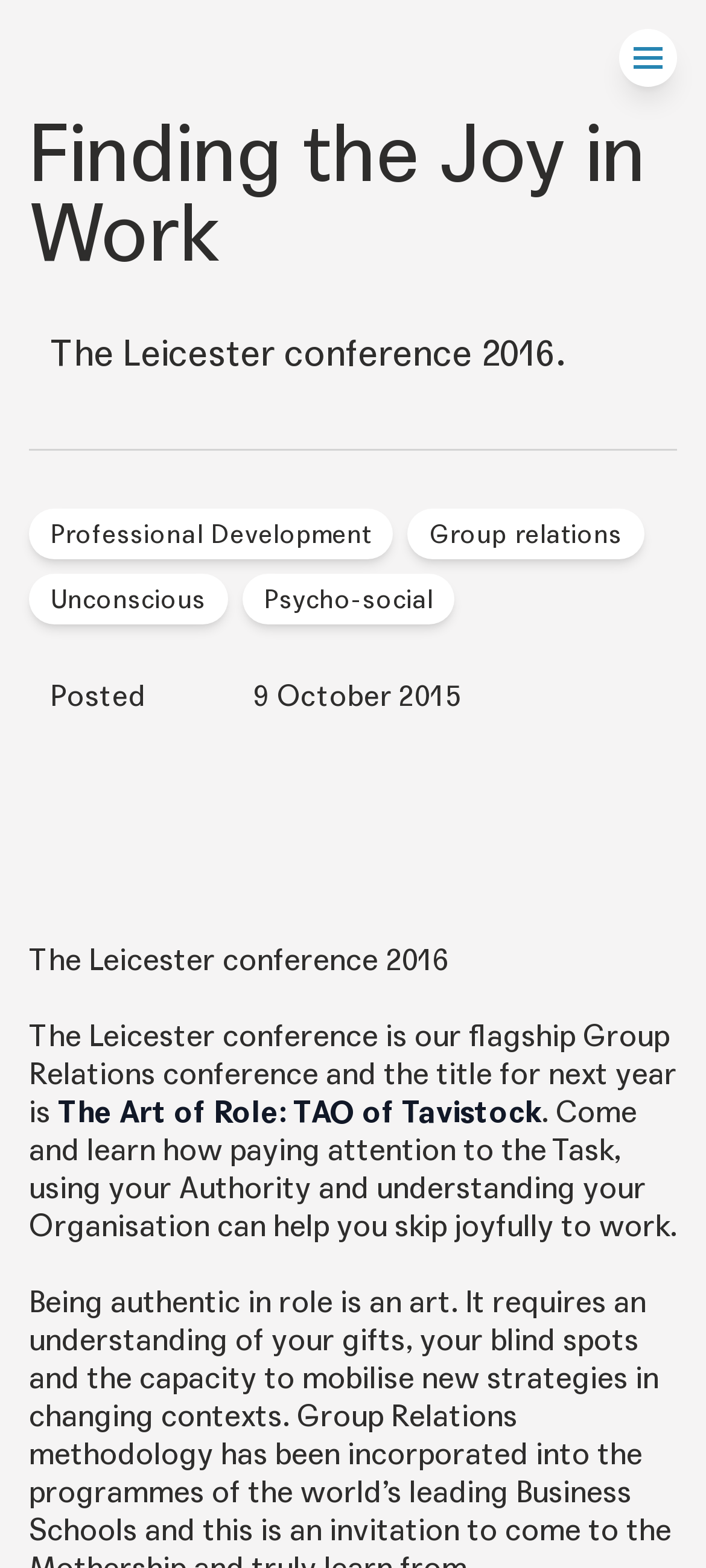What is the title of the Leicester conference in 2016?
Please provide a single word or phrase based on the screenshot.

The Art of Role: TAO of Tavistock